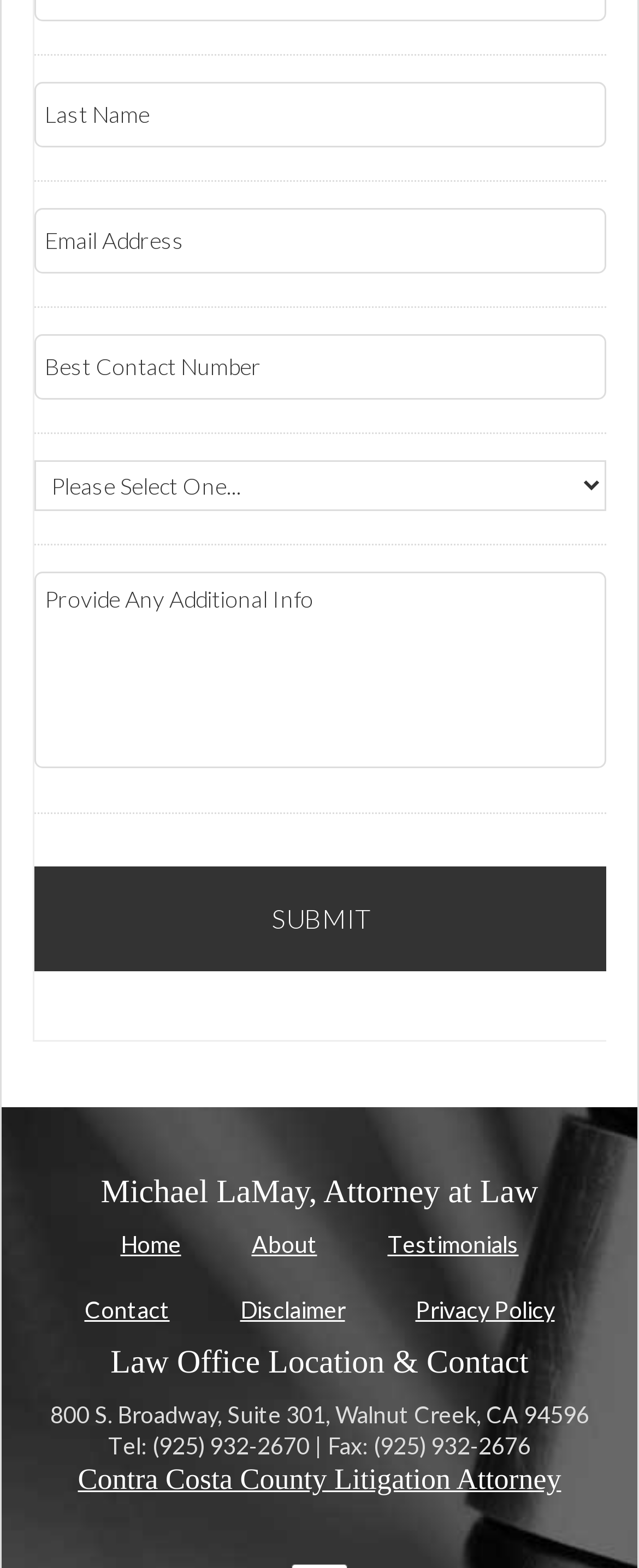Analyze the image and answer the question with as much detail as possible: 
How many textboxes are required?

I counted the number of textbox elements with 'required: True' attribute, which are three.